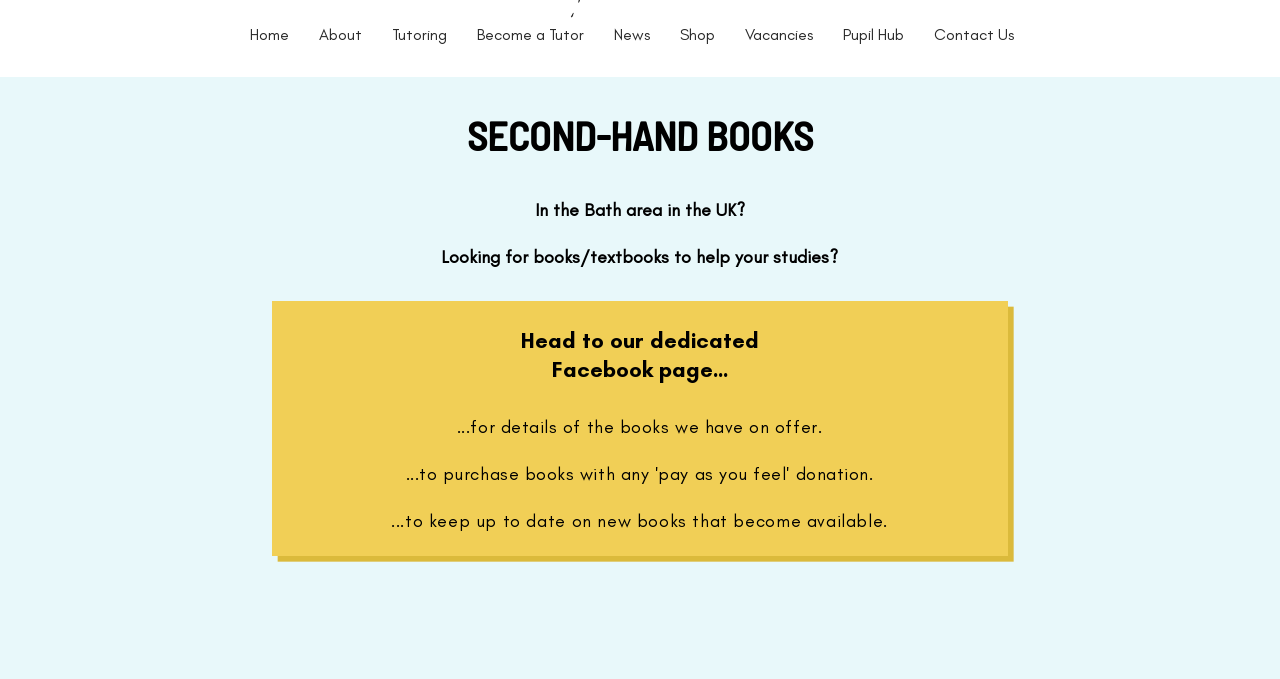What is the main category of books sold on this website?
Look at the image and answer the question with a single word or phrase.

SECOND-HAND BOOKS